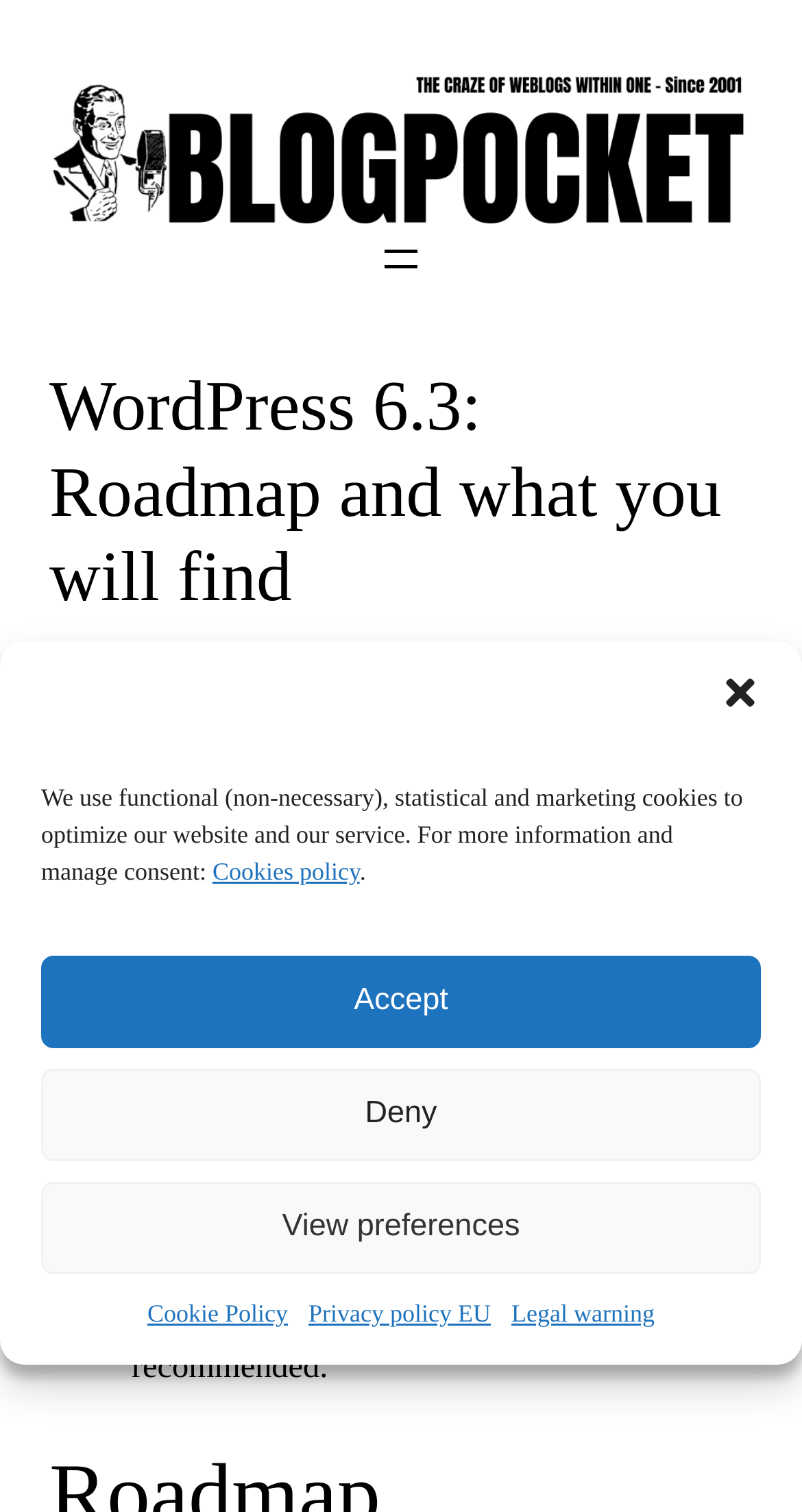Identify the bounding box coordinates of the part that should be clicked to carry out this instruction: "Share via Facebook".

None